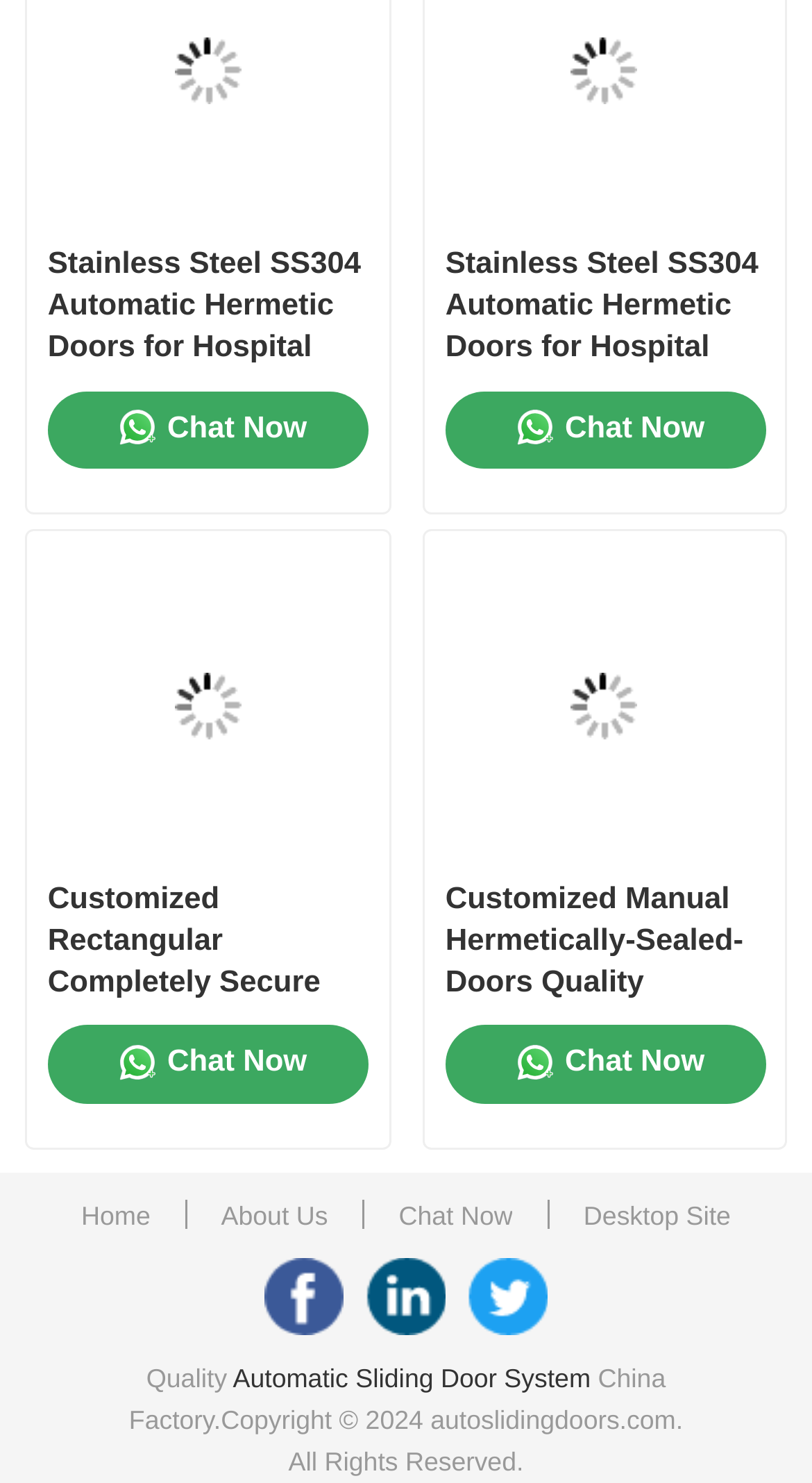Examine the image and give a thorough answer to the following question:
What is the name of the company associated with this website?

The copyright information at the bottom of the webpage mentions 'autoslidingdoors.com', which suggests that this is the company or organization associated with the website.